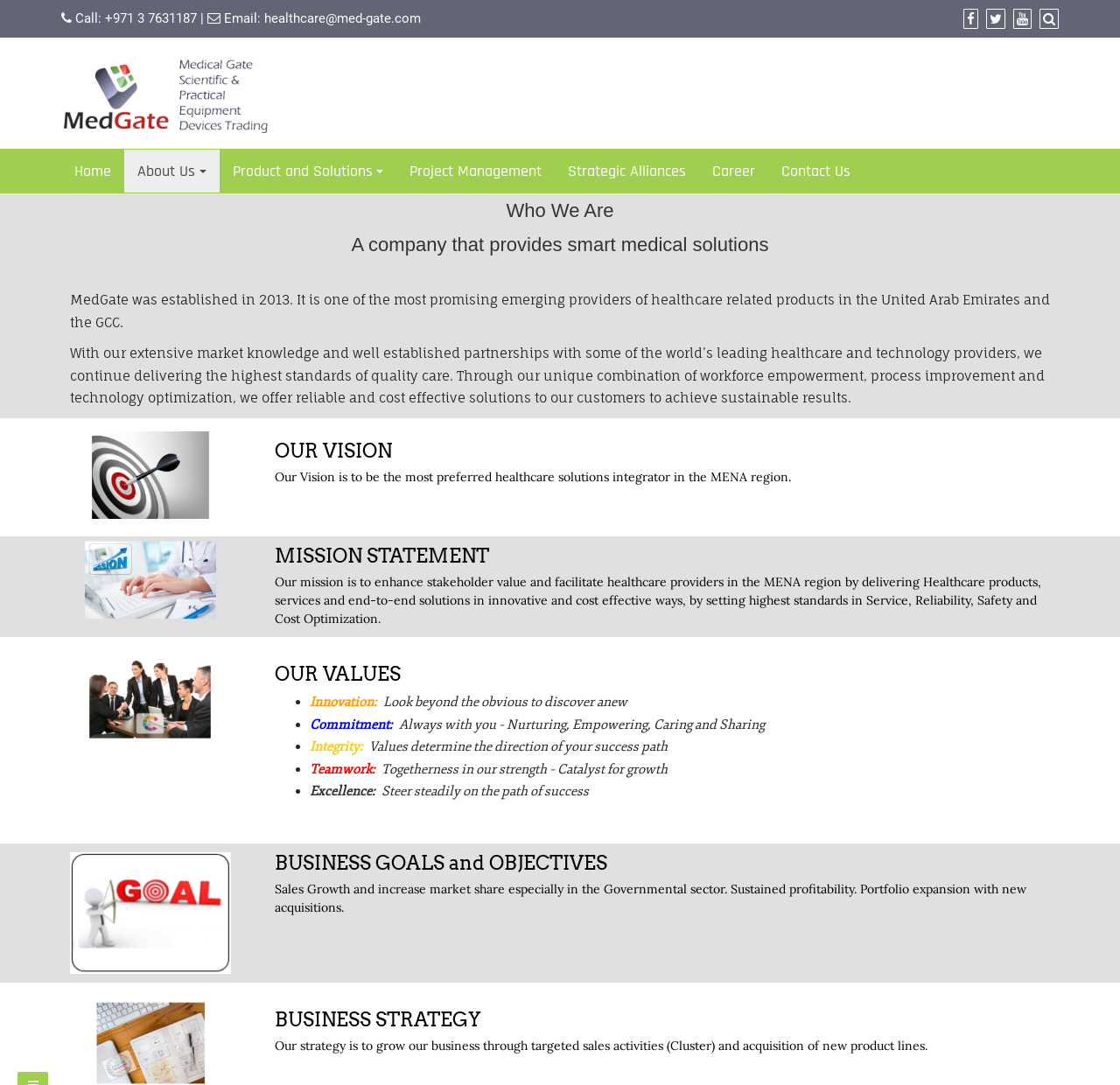Create a detailed narrative of the webpage’s visual and textual elements.

The webpage is about Medical Gate Scientific & Practical Equipment, a company that provides smart medical solutions. At the top, there is a navigation menu with links to different sections of the website, including Home, About Us, Product and Solutions, Project Management, Strategic Alliances, Career, and Contact Us. Below the navigation menu, there is a search box where users can enter keywords to search the website.

On the left side of the page, there is a section with the company's contact information, including a phone number and email address. There are also social media links and a button to close the search form.

The main content of the page is divided into several sections. The first section is titled "Who We Are" and provides a brief overview of the company, including its establishment in 2013 and its mission to deliver high-quality healthcare products and services. Below this section, there is an image and a paragraph of text that describes the company's vision and mission.

The next section is titled "OUR VISION" and states that the company's vision is to be the most preferred healthcare solutions integrator in the MENA region. This is followed by a section titled "MISSION STATEMENT" that outlines the company's mission to enhance stakeholder value and facilitate healthcare providers in the MENA region.

The following section is titled "OUR VALUES" and lists the company's values, including innovation, commitment, integrity, teamwork, and excellence. Each value is accompanied by a brief description and a bullet point.

Below this section, there is an image and a heading titled "BUSINESS GOALS and OBJECTIVES" that outlines the company's goals, including sales growth, sustained profitability, and portfolio expansion. The final section is titled "BUSINESS STRATEGY" and describes the company's strategy to grow its business through targeted sales activities and acquisition of new product lines.